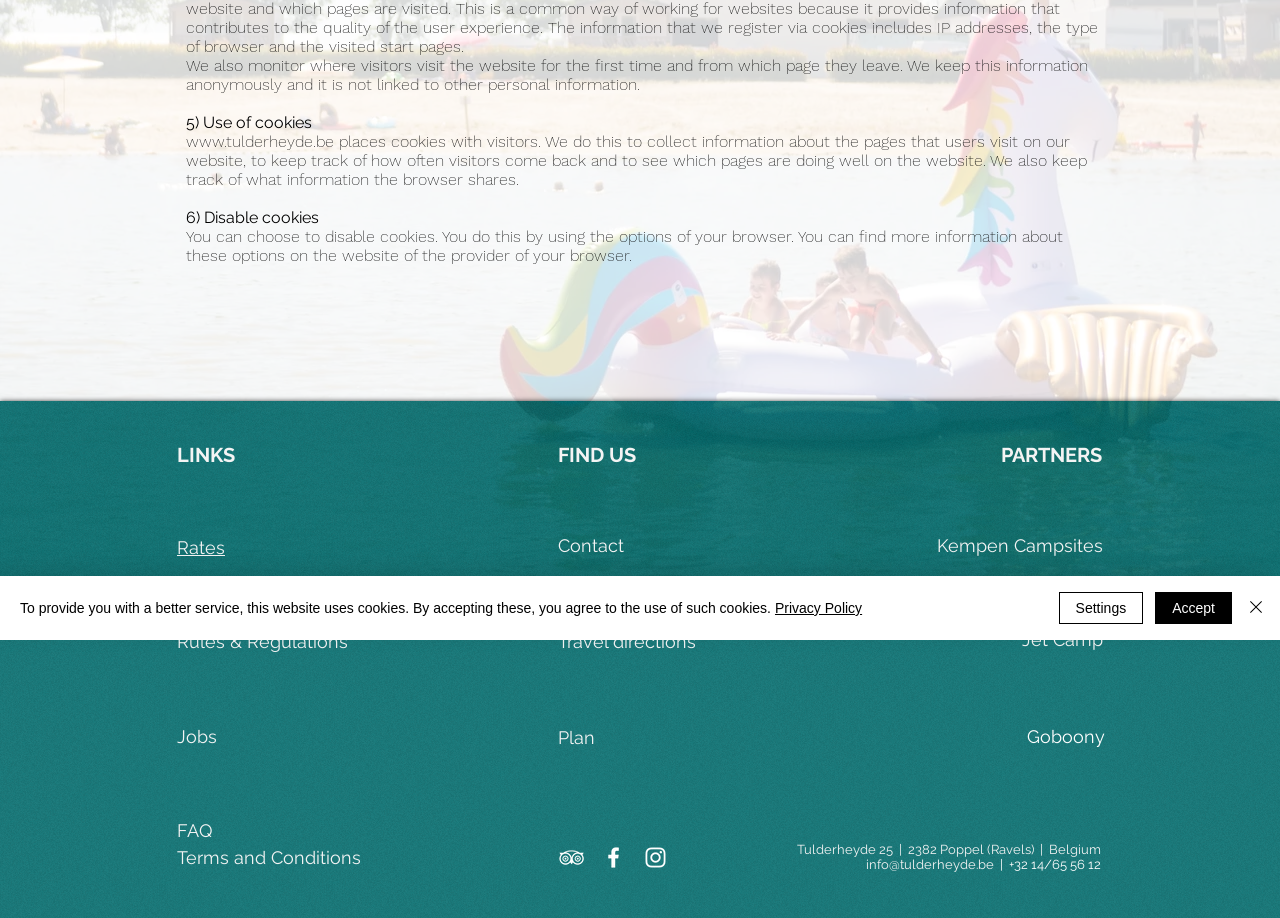Bounding box coordinates are to be given in the format (top-left x, top-left y, bottom-right x, bottom-right y). All values must be floating point numbers between 0 and 1. Provide the bounding box coordinate for the UI element described as: Contact

[0.436, 0.583, 0.488, 0.606]